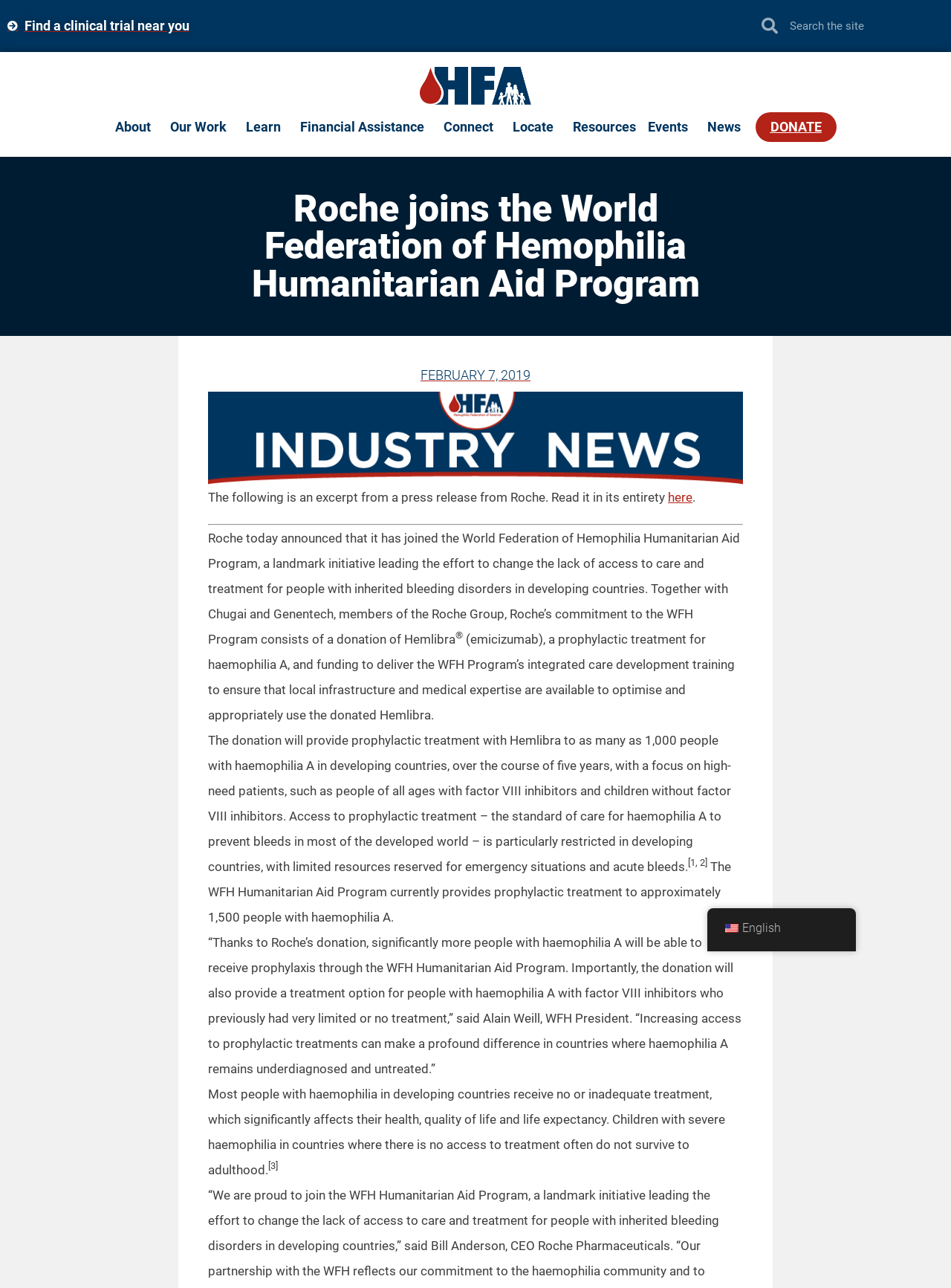Determine the bounding box coordinates of the target area to click to execute the following instruction: "Donate."

[0.794, 0.087, 0.879, 0.11]